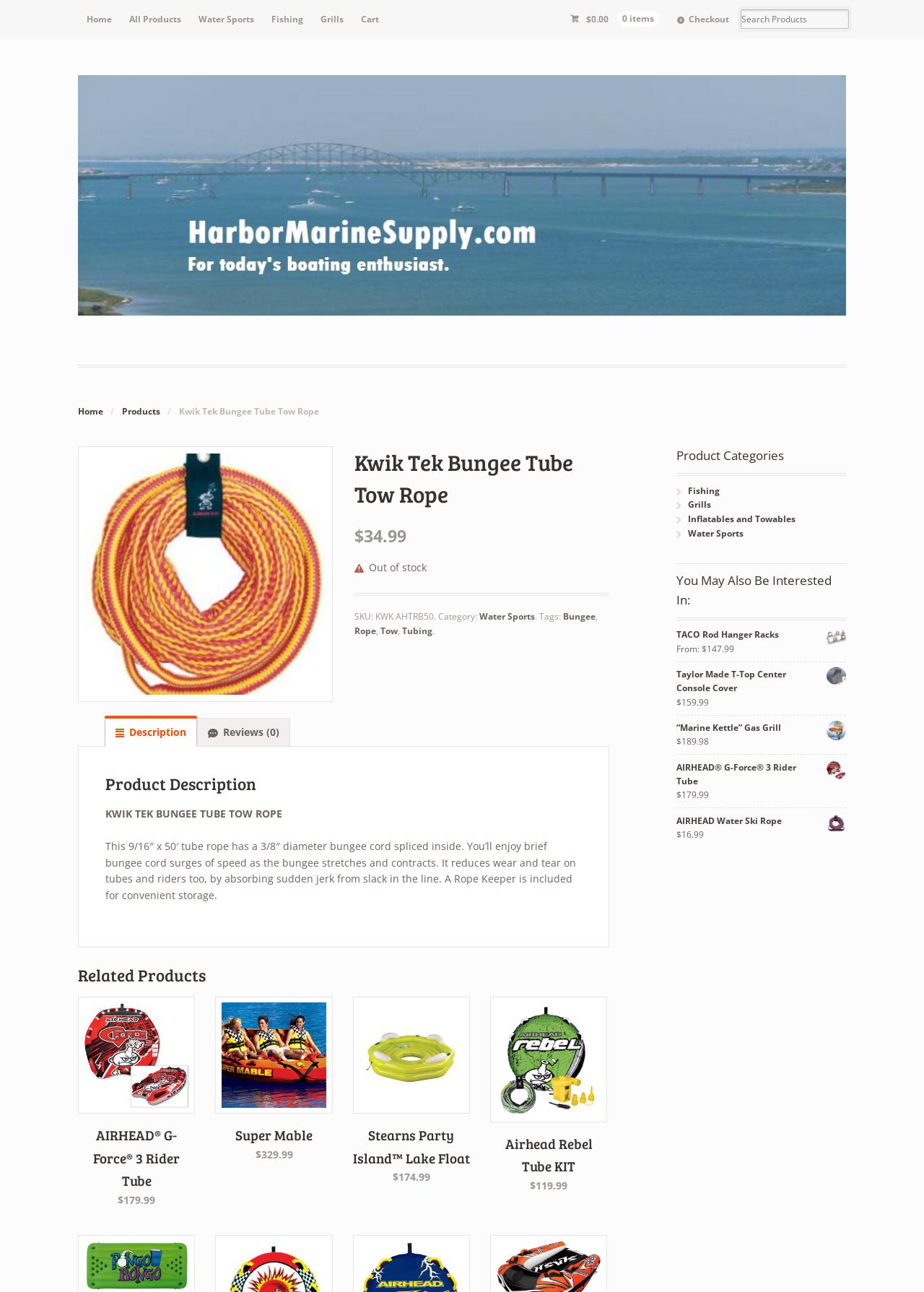Using the image as a reference, answer the following question in as much detail as possible:
What is the purpose of the bungee cord?

The purpose of the bungee cord can be inferred from the product description section, where it is stated that the bungee cord 'reduces wear and tear on tubes and riders too, by absorbing sudden jerk from slack in the line'.